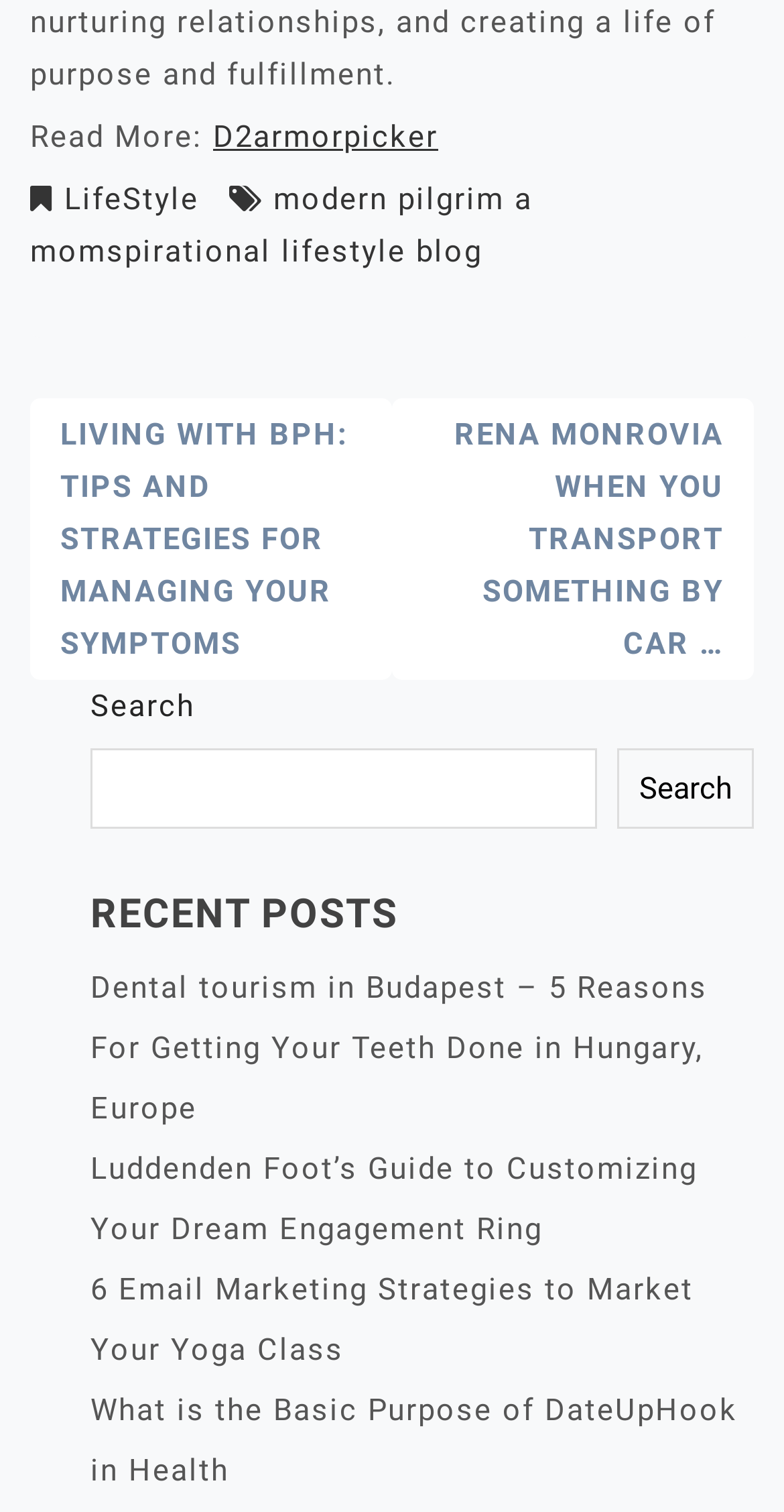Determine the bounding box coordinates of the clickable region to execute the instruction: "Explore the modern pilgrim a momspirational lifestyle blog". The coordinates should be four float numbers between 0 and 1, denoted as [left, top, right, bottom].

[0.038, 0.12, 0.679, 0.179]